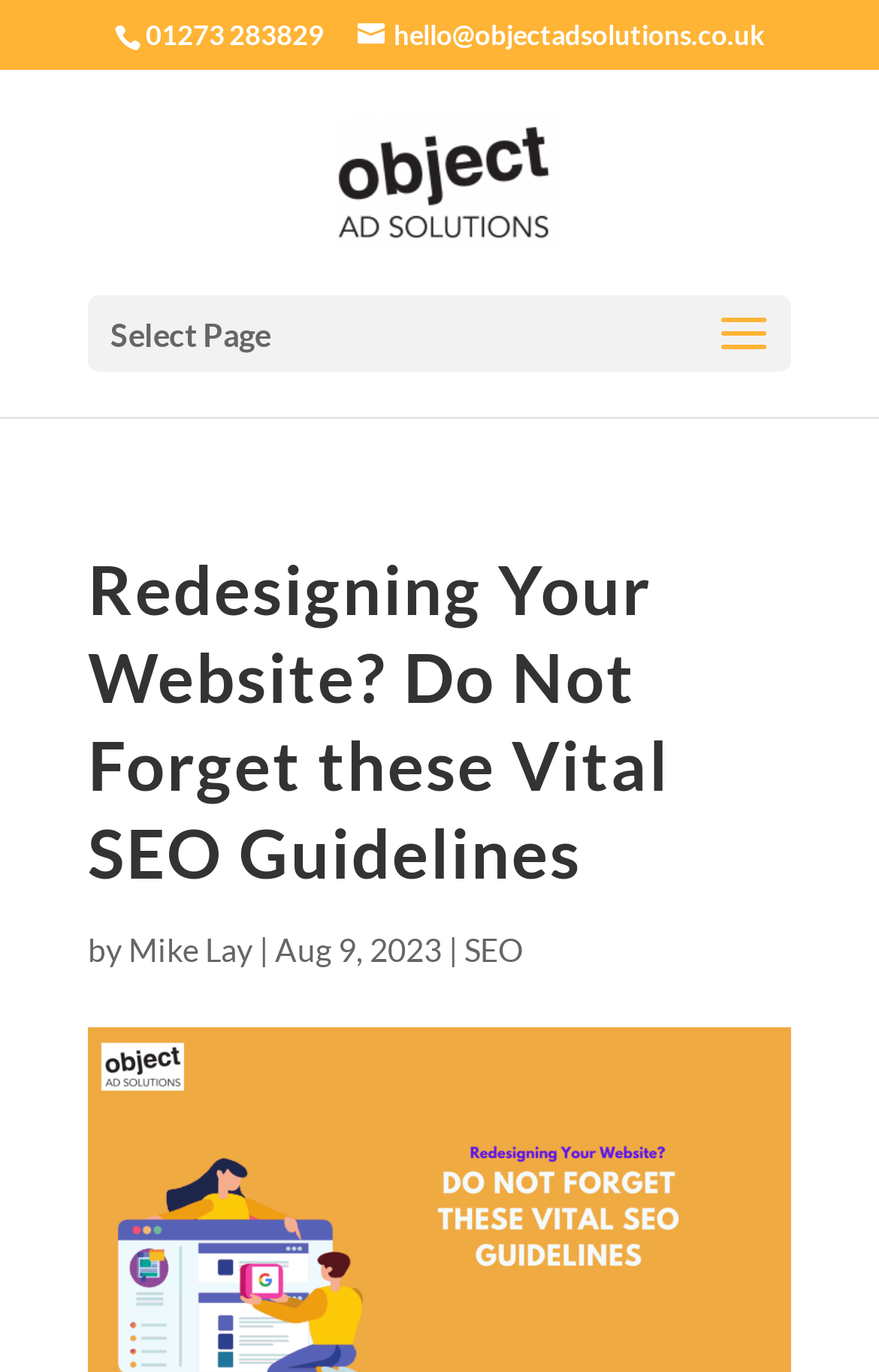Provide a thorough and detailed response to the question by examining the image: 
What is the phone number mentioned in the webpage?

The phone number can be found by looking at the text of the link, which is '01273 283829'.